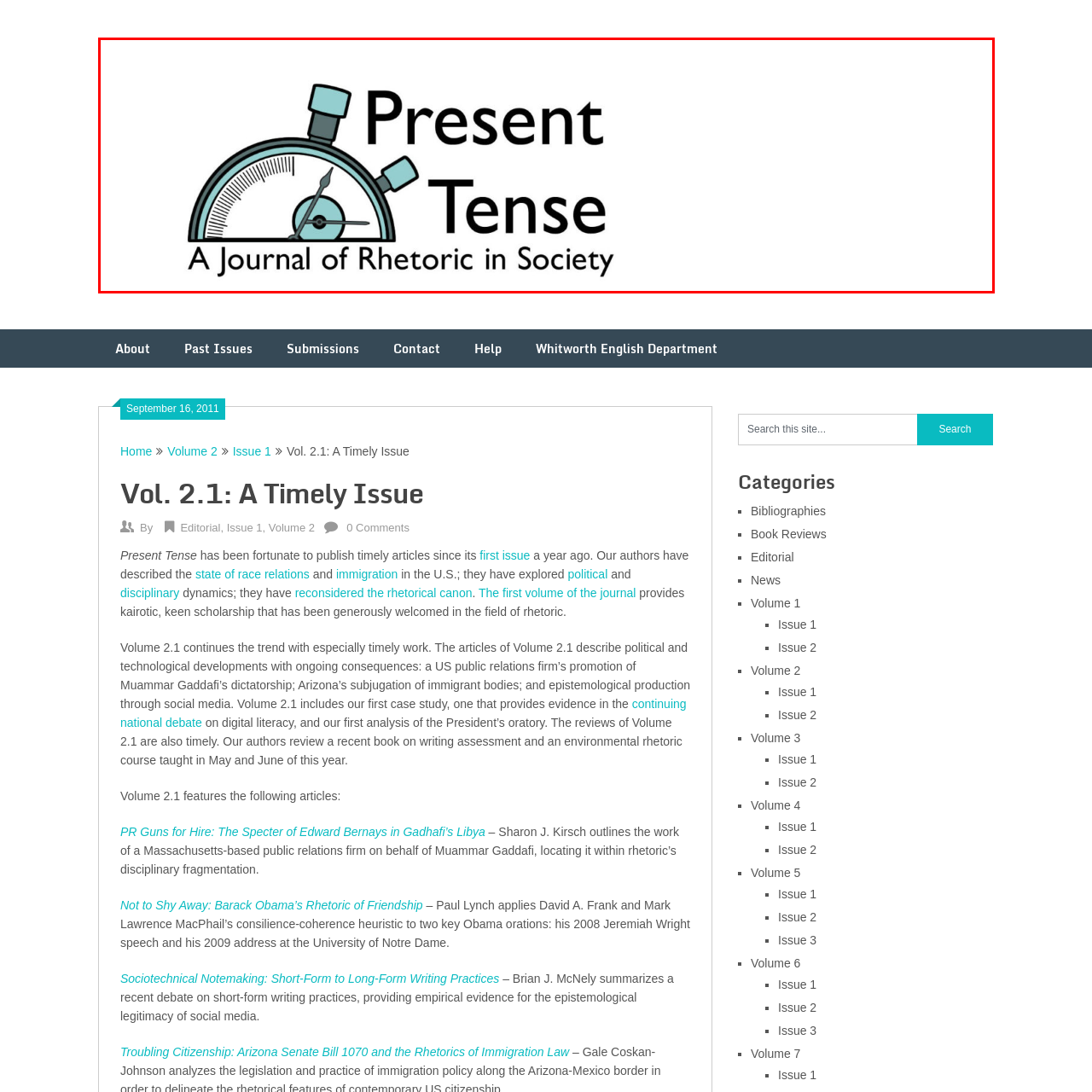What is the font style of 'Present' in the logo?
Look closely at the portion of the image highlighted by the red bounding box and provide a comprehensive answer to the question.

According to the caption, the word 'Present' is prominently displayed in a bold font, signaling the journal's commitment to contemporary issues.